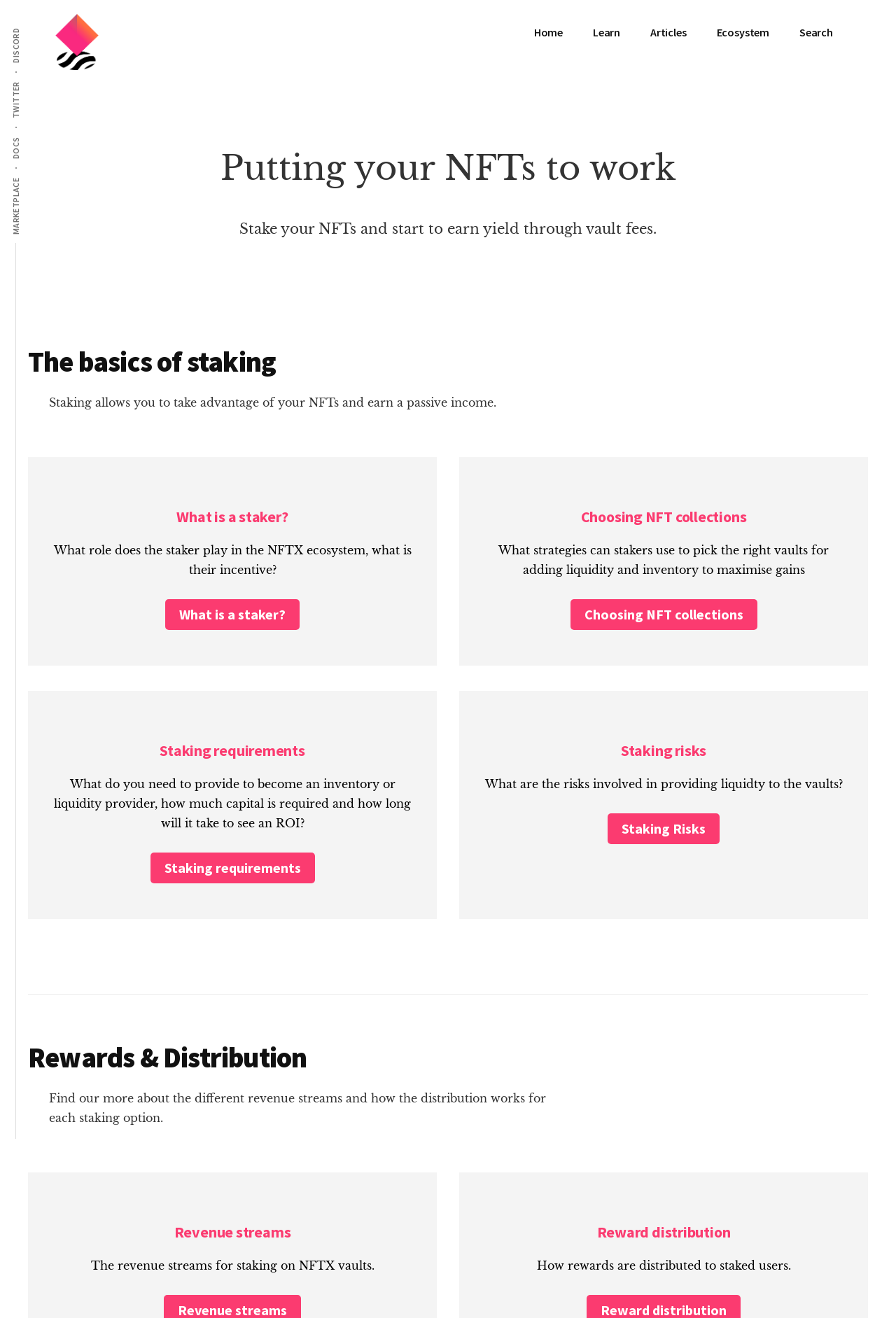Determine the bounding box coordinates of the element's region needed to click to follow the instruction: "Click the Facebook link". Provide these coordinates as four float numbers between 0 and 1, formatted as [left, top, right, bottom].

None